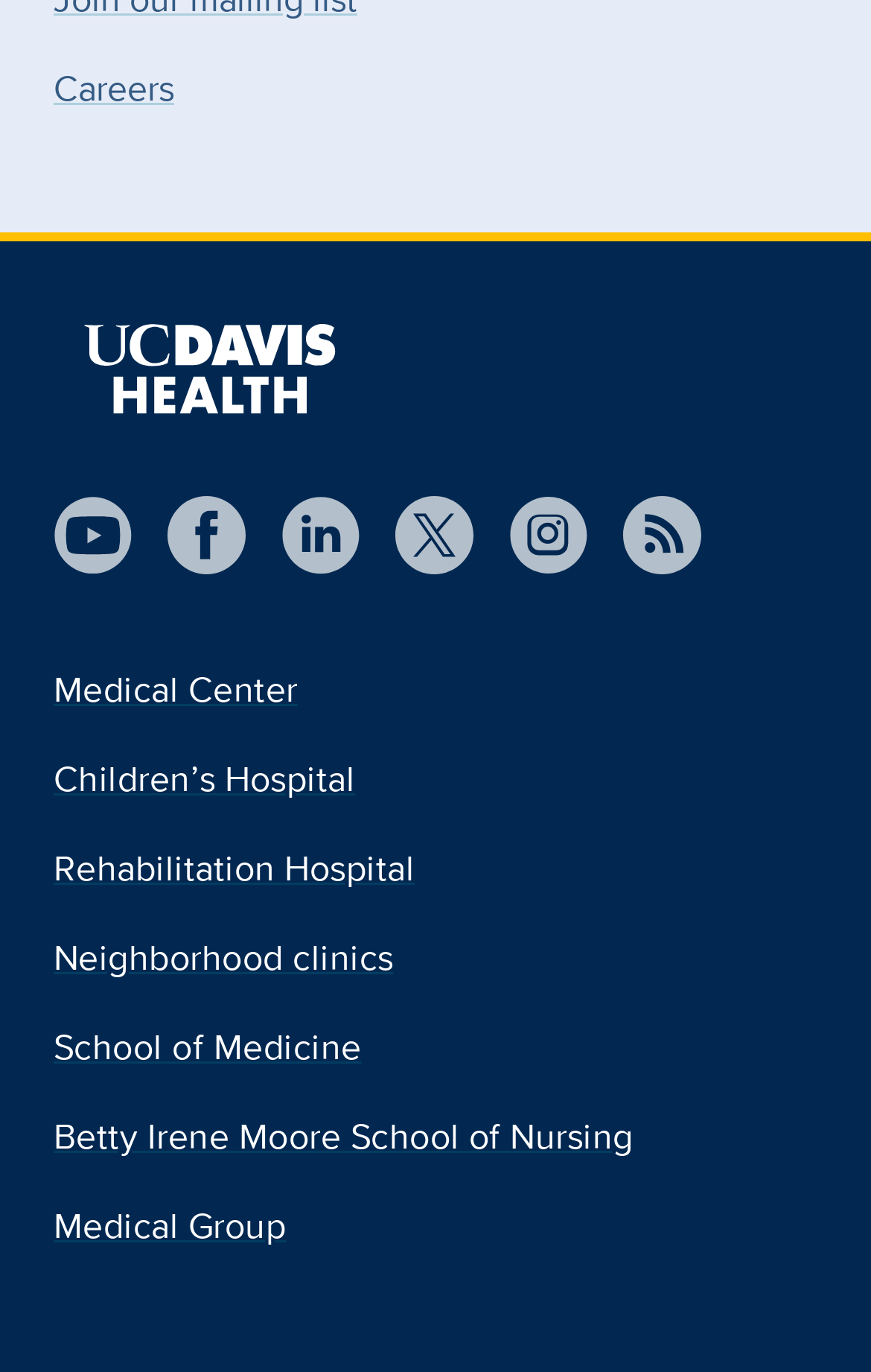Could you indicate the bounding box coordinates of the region to click in order to complete this instruction: "Visit UC Davis Health".

[0.062, 0.228, 0.421, 0.31]